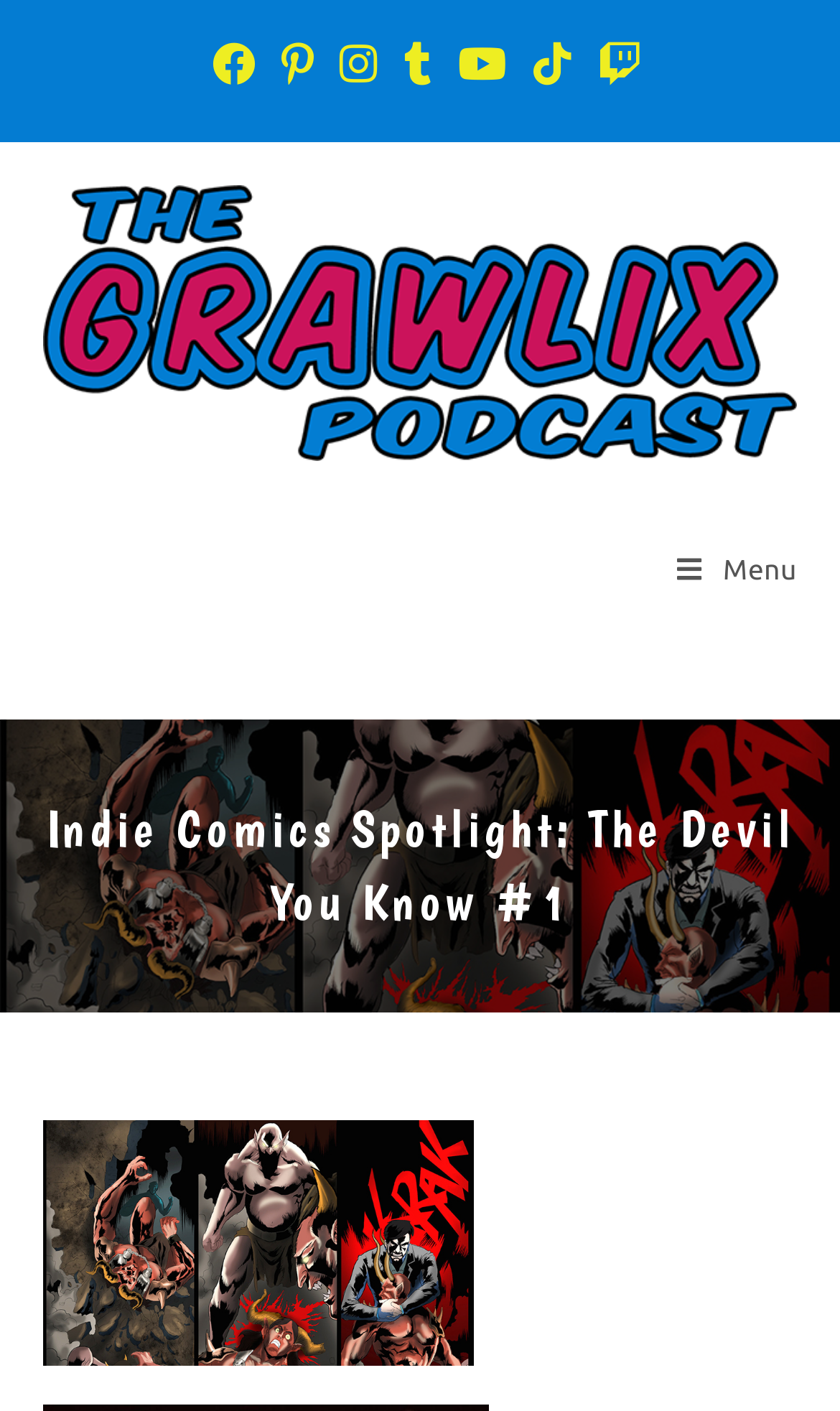How many images are on the webpage?
Using the image, give a concise answer in the form of a single word or short phrase.

2